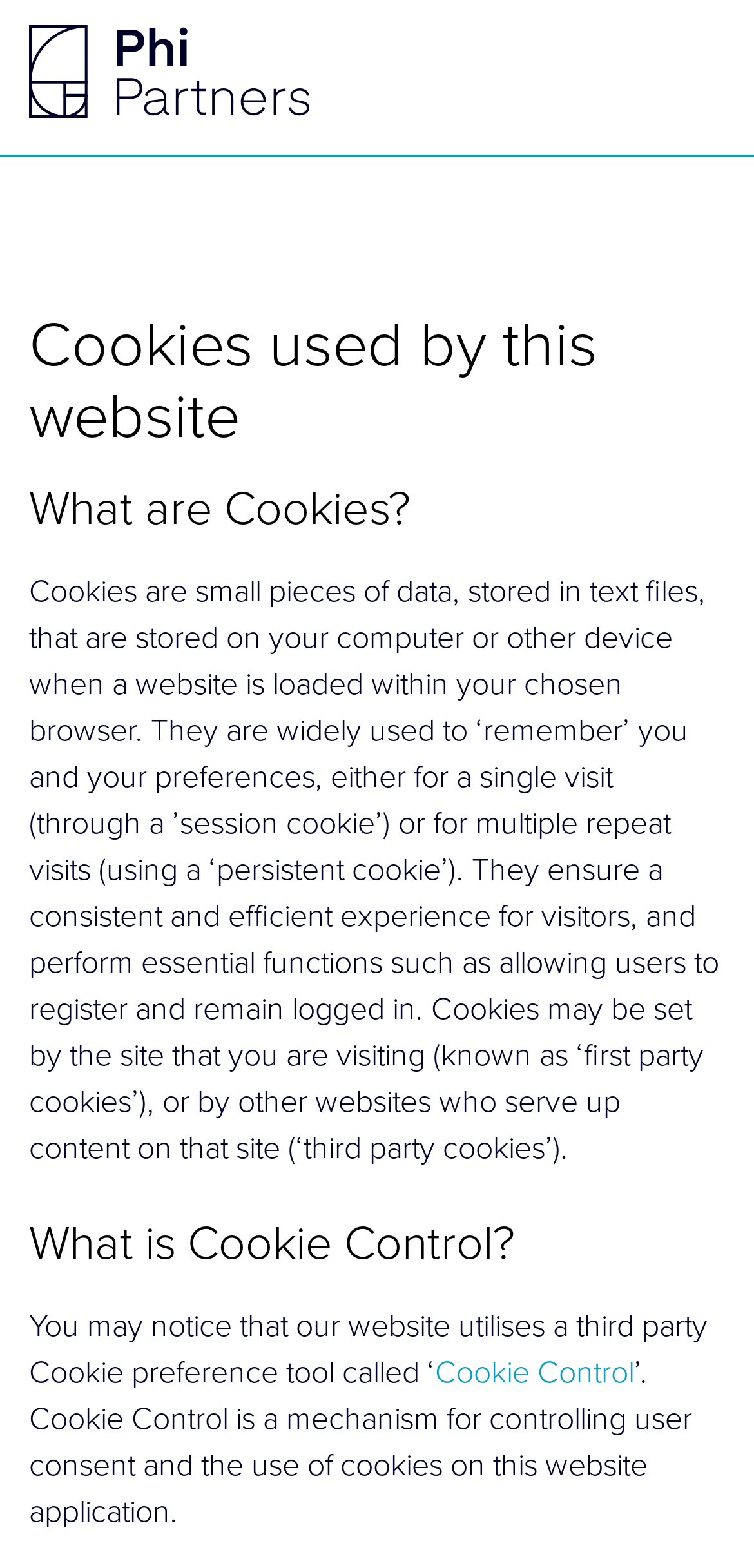Give a detailed account of the webpage.

The webpage is about Phi Partners' cookie policy. At the top left corner, there is a "Skip to content" link. Next to it, on the top center, is the Phi Partners Header Logo, which is an image. 

Below the logo, there are three headings. The first heading, "Cookies used by this website", is located at the top center of the page. The second heading, "What are Cookies?", is positioned below the first one. Underneath the second heading, there is a paragraph of text that explains what cookies are, how they work, and their purposes. This text block takes up a significant portion of the page.

The third heading, "What is Cookie Control?", is located near the bottom center of the page. Below this heading, there is a sentence of text that introduces the concept of Cookie Control, followed by a link to "Cookie Control" and another sentence that explains its purpose.